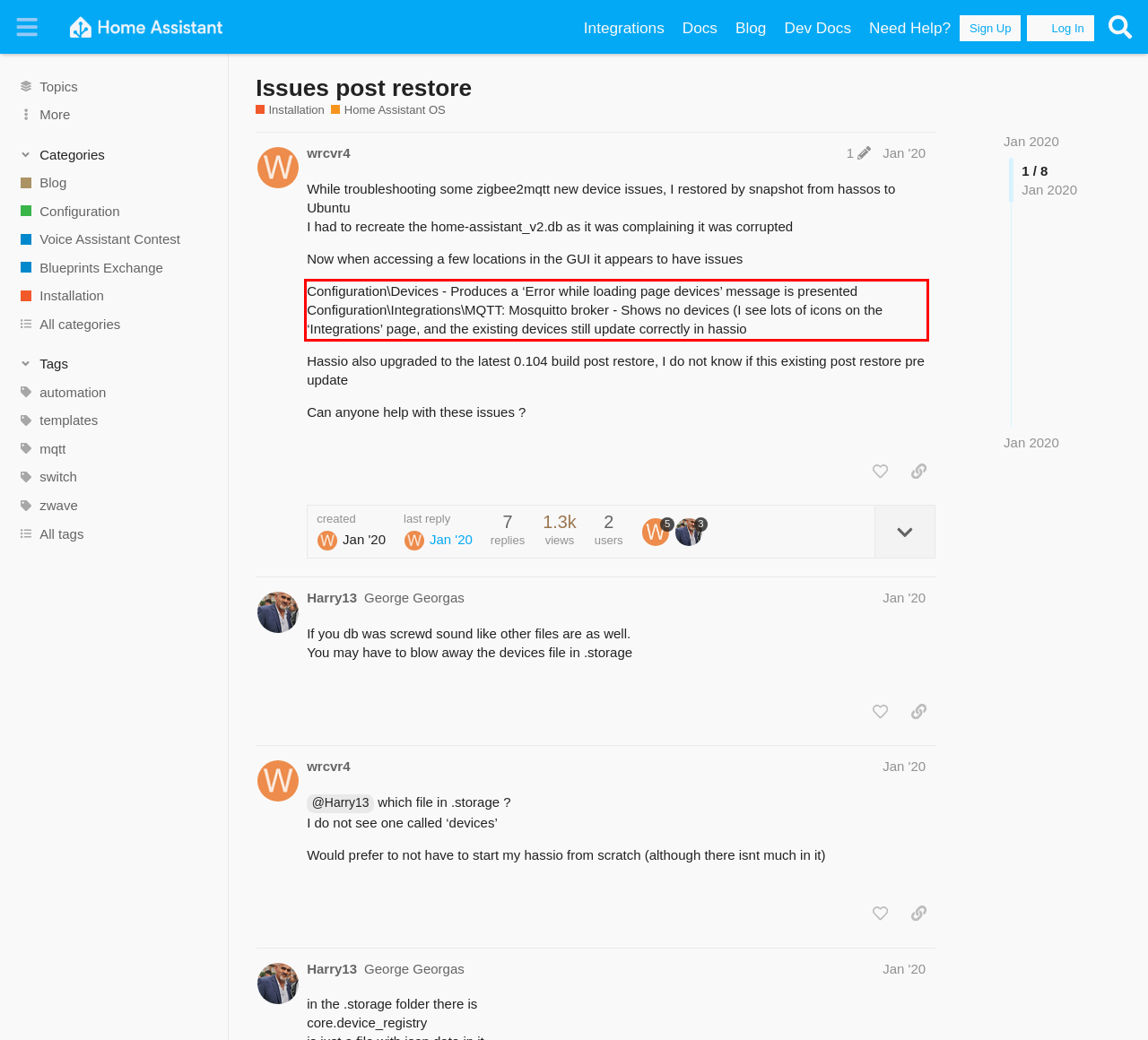Please identify and extract the text from the UI element that is surrounded by a red bounding box in the provided webpage screenshot.

Configuration\Devices - Produces a ‘Error while loading page devices’ message is presented Configuration\Integrations\MQTT: Mosquitto broker - Shows no devices (I see lots of icons on the ‘Integrations’ page, and the existing devices still update correctly in hassio